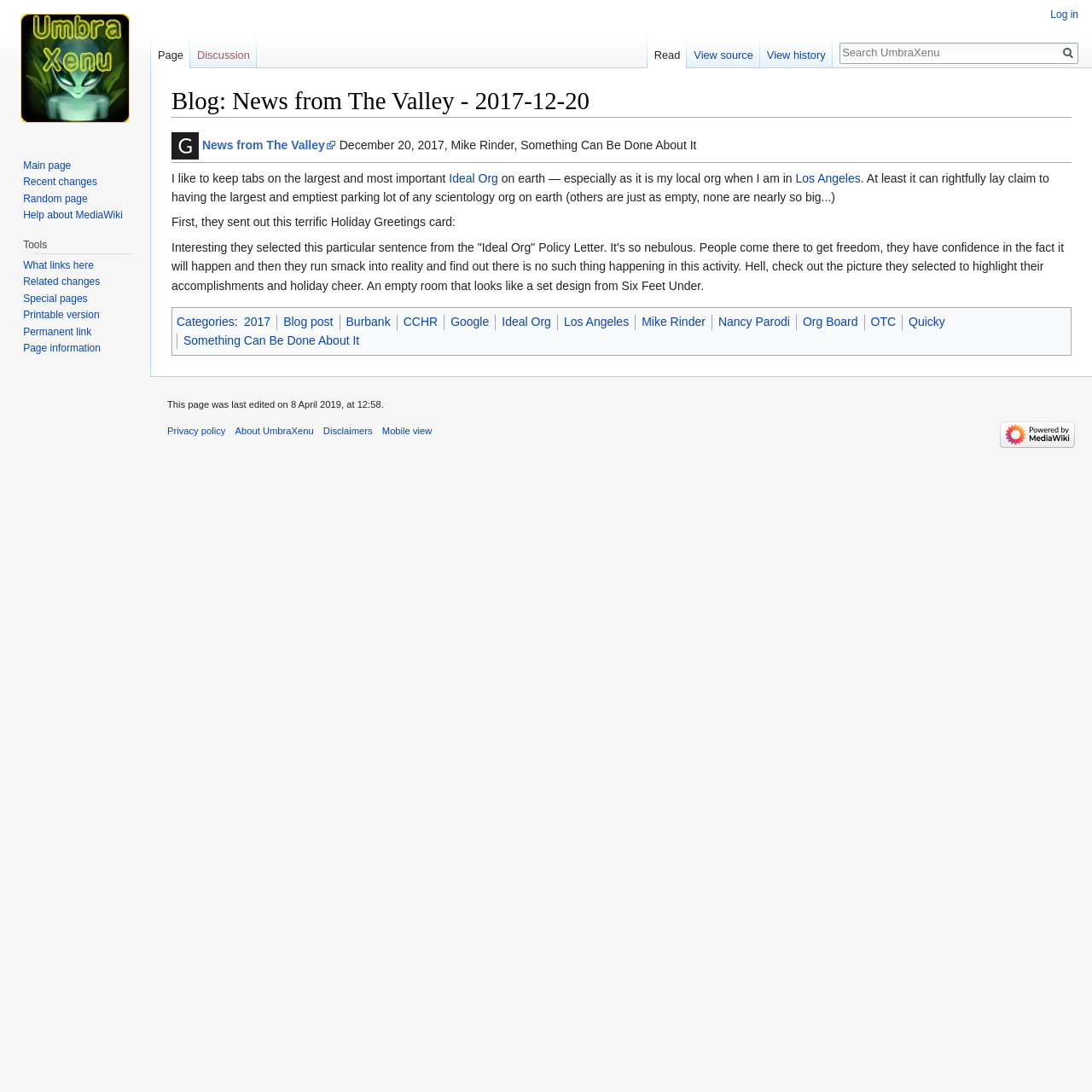Locate the bounding box coordinates of the region to be clicked to comply with the following instruction: "Search for something". The coordinates must be four float numbers between 0 and 1, in the form [left, top, right, bottom].

[0.769, 0.04, 0.969, 0.056]